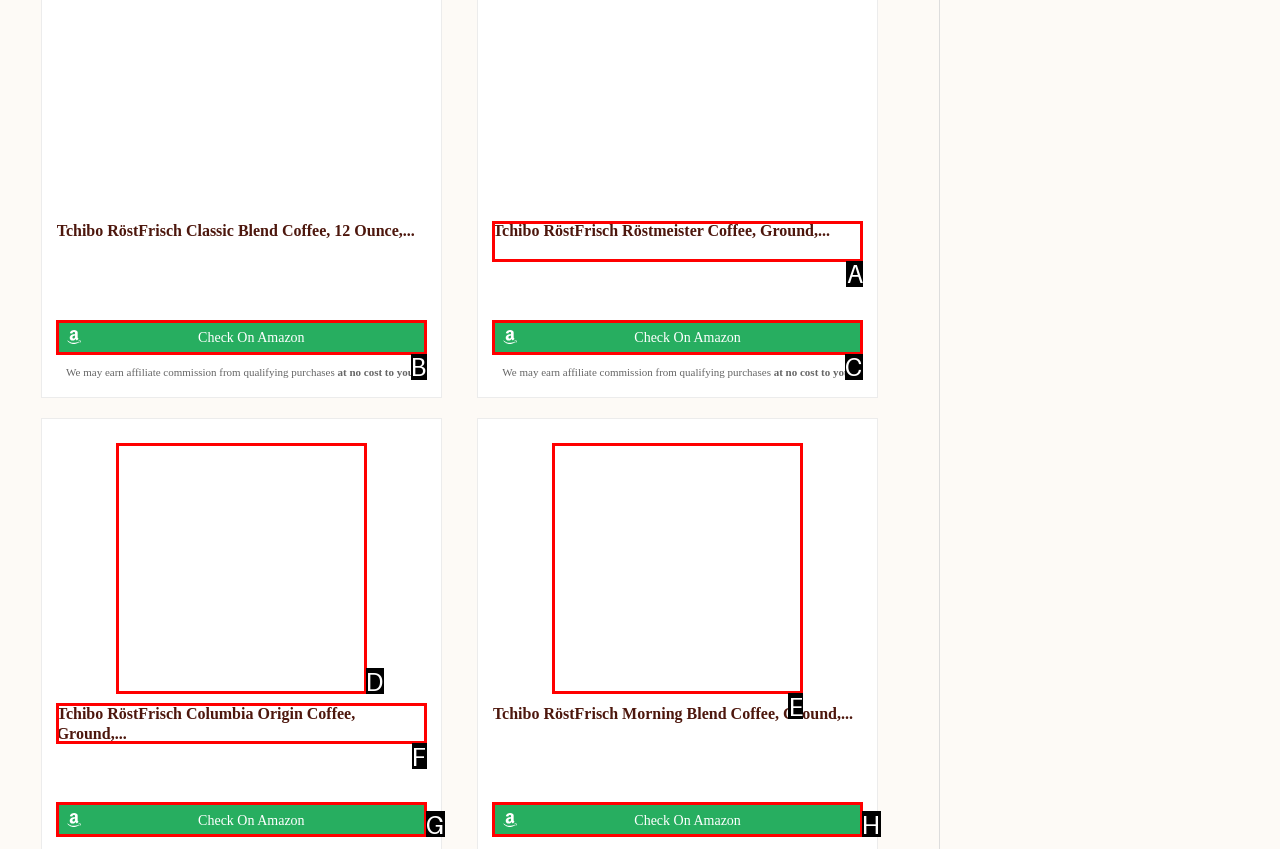Which lettered option should be clicked to perform the following task: View details of Tchibo RöstFrisch Röstmeister Coffee
Respond with the letter of the appropriate option.

A